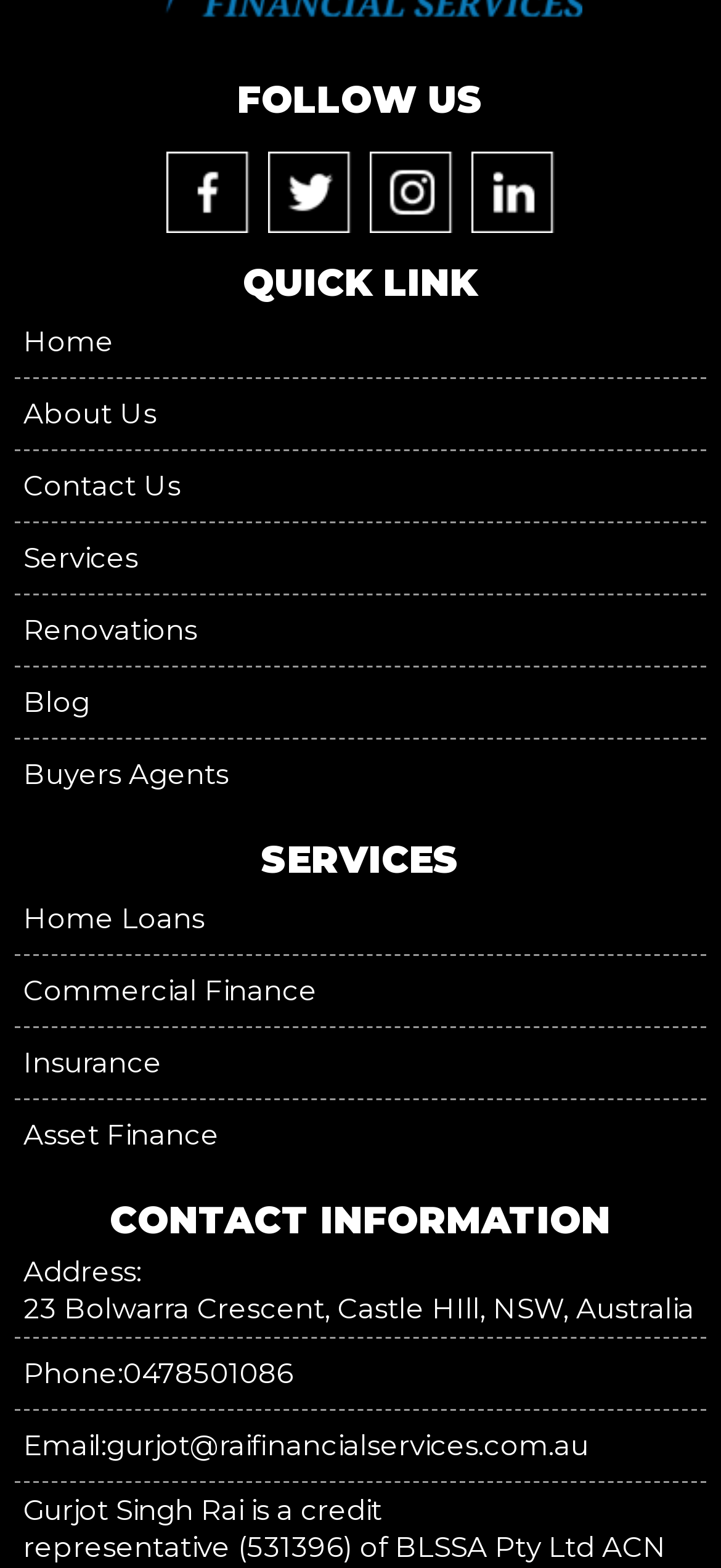Using the given element description, provide the bounding box coordinates (top-left x, top-left y, bottom-right x, bottom-right y) for the corresponding UI element in the screenshot: Insurance

[0.033, 0.666, 0.225, 0.689]